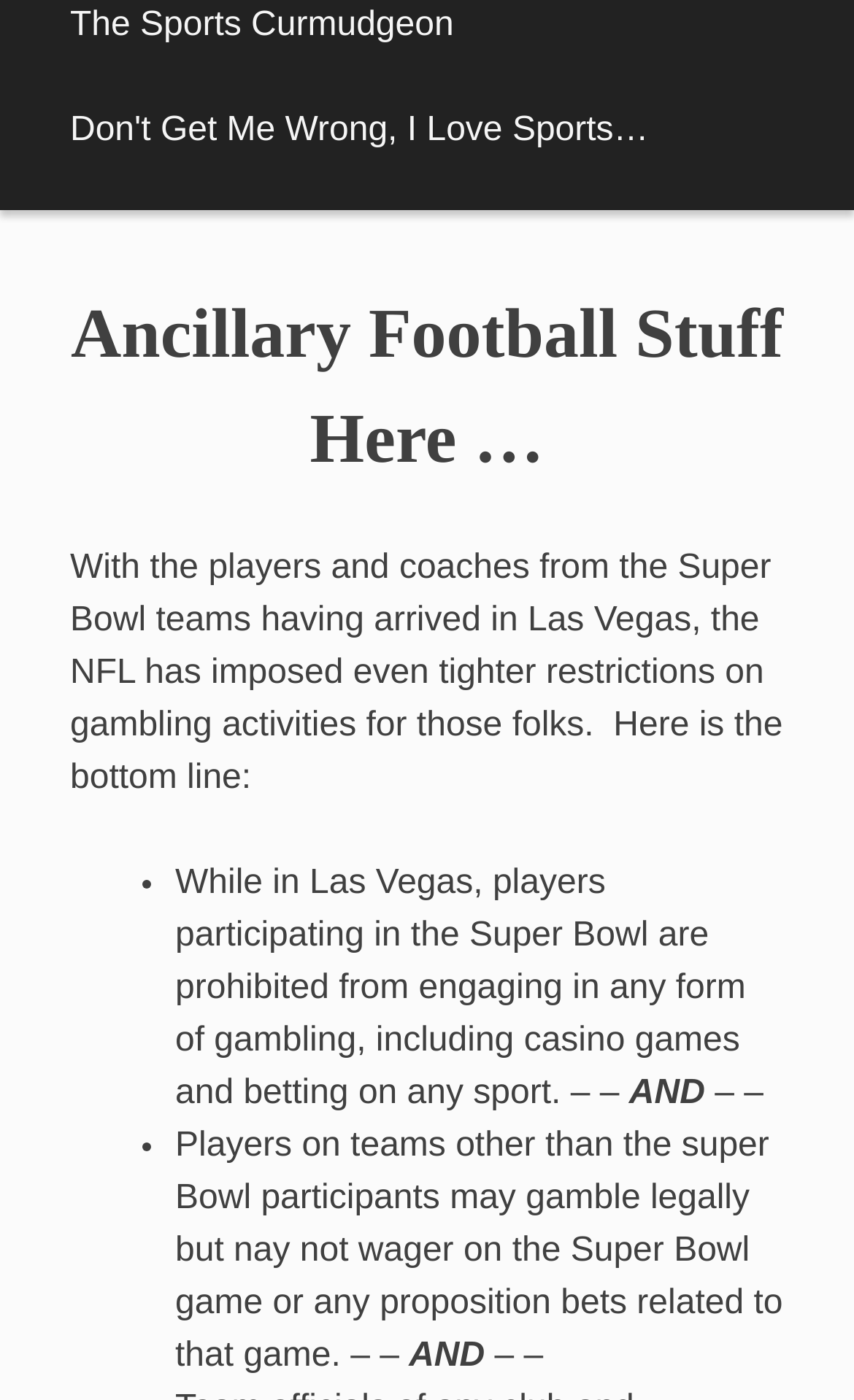What is the main topic of this article?
Using the image, provide a concise answer in one word or a short phrase.

NFL and gambling